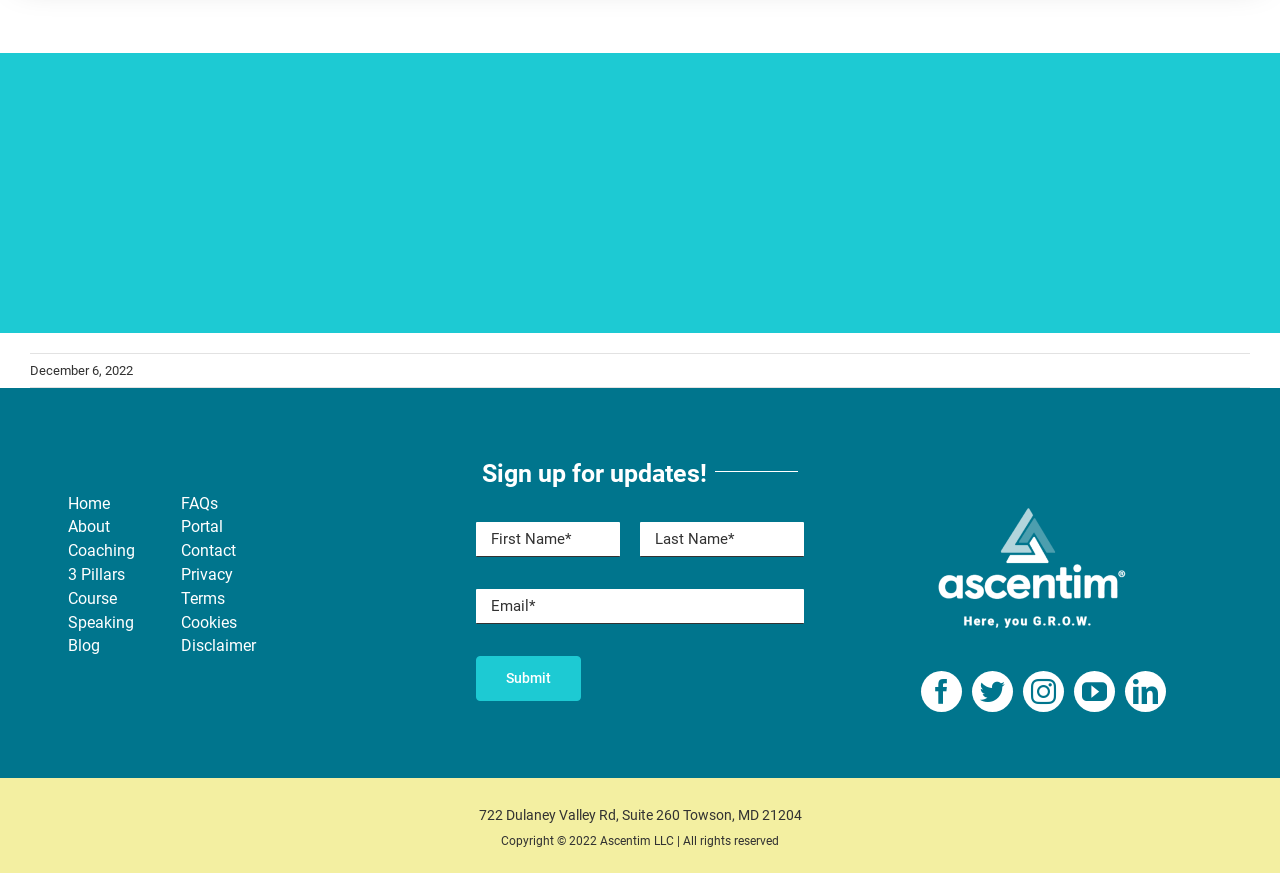Determine the bounding box coordinates of the element that should be clicked to execute the following command: "Click submit".

[0.372, 0.751, 0.454, 0.803]